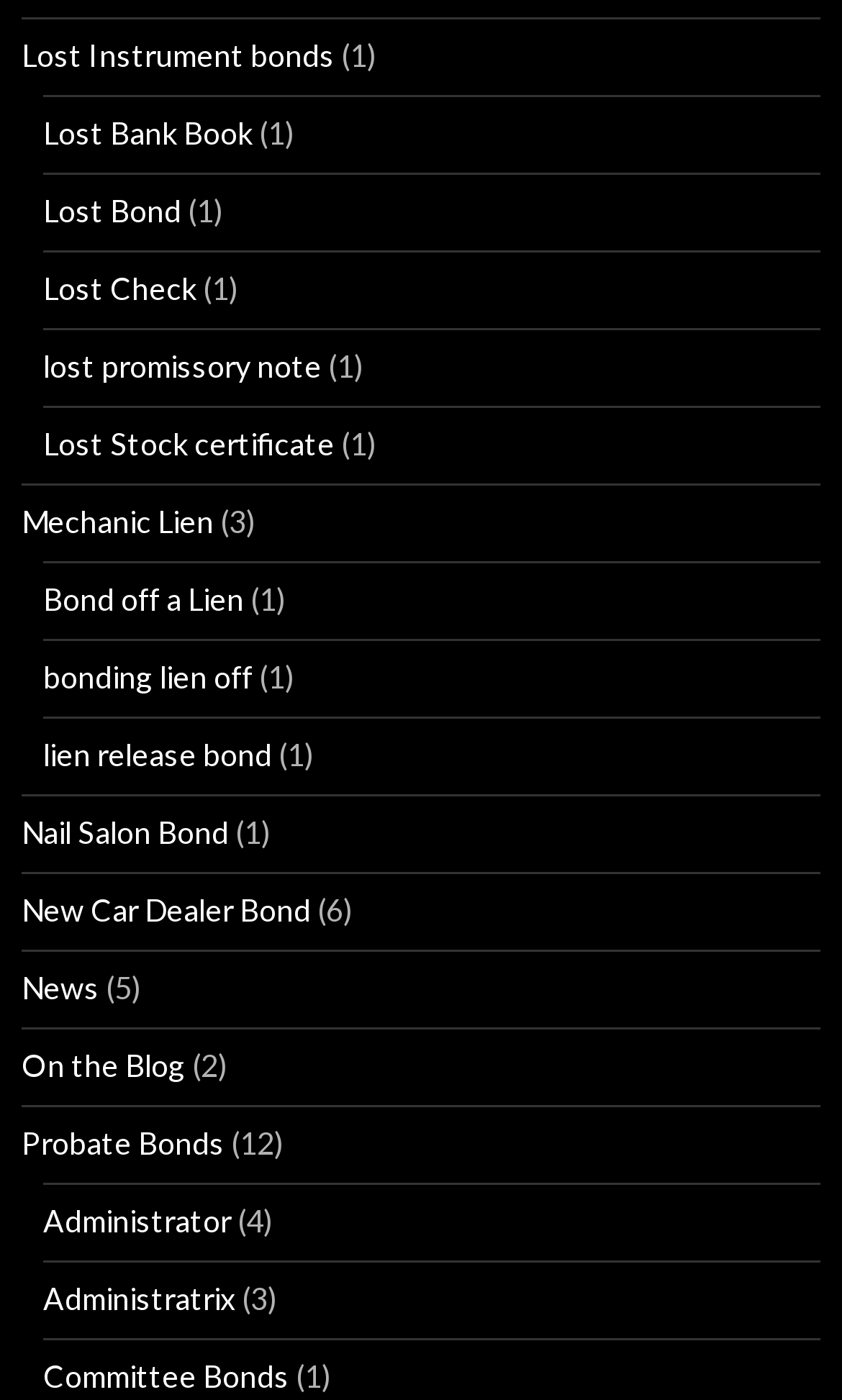Give a one-word or short-phrase answer to the following question: 
How many links are there on this webpage?

More than 20